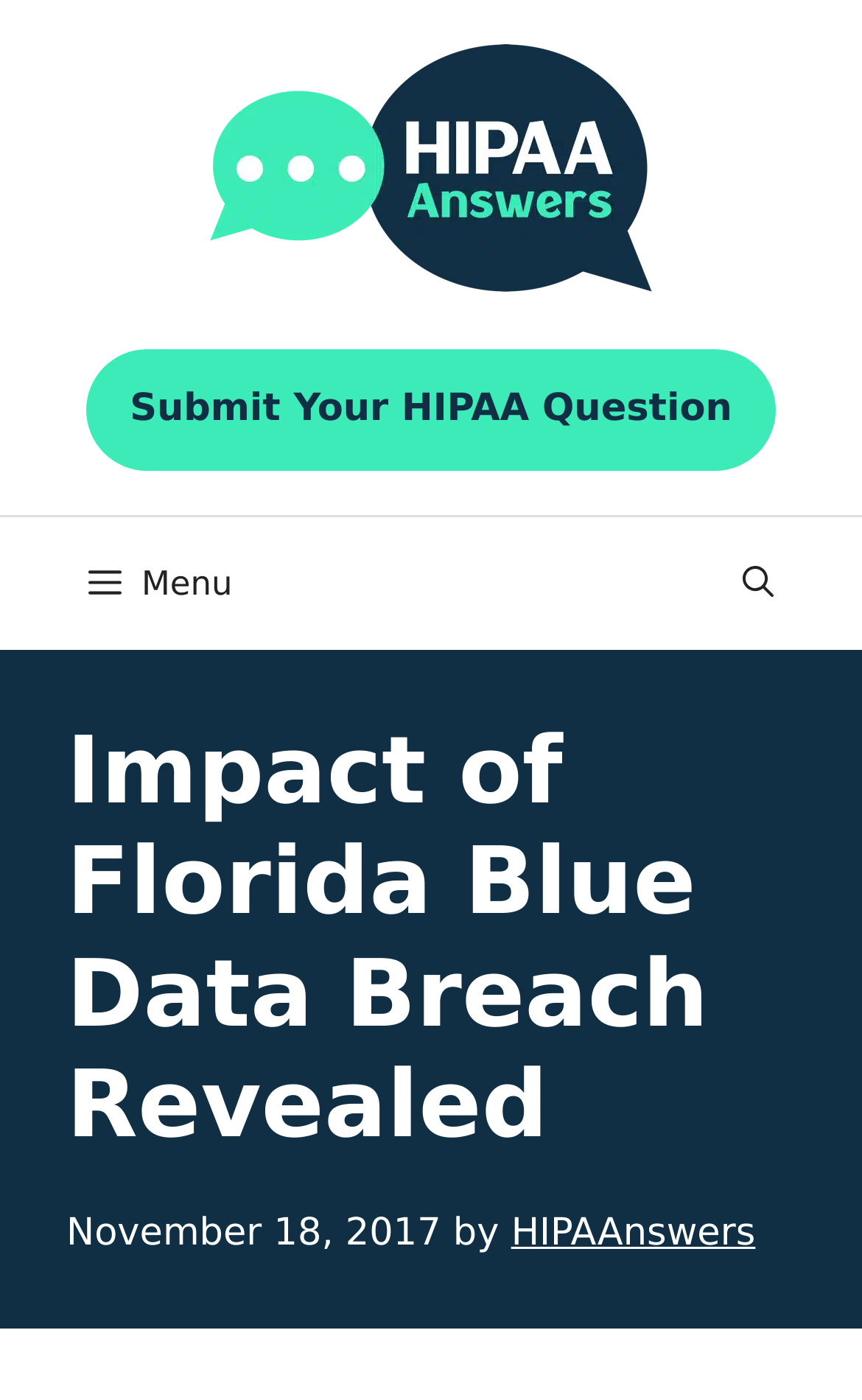Using the provided element description, identify the bounding box coordinates as (top-left x, top-left y, bottom-right x, bottom-right y). Ensure all values are between 0 and 1. Description: Menu

[0.051, 0.369, 0.321, 0.464]